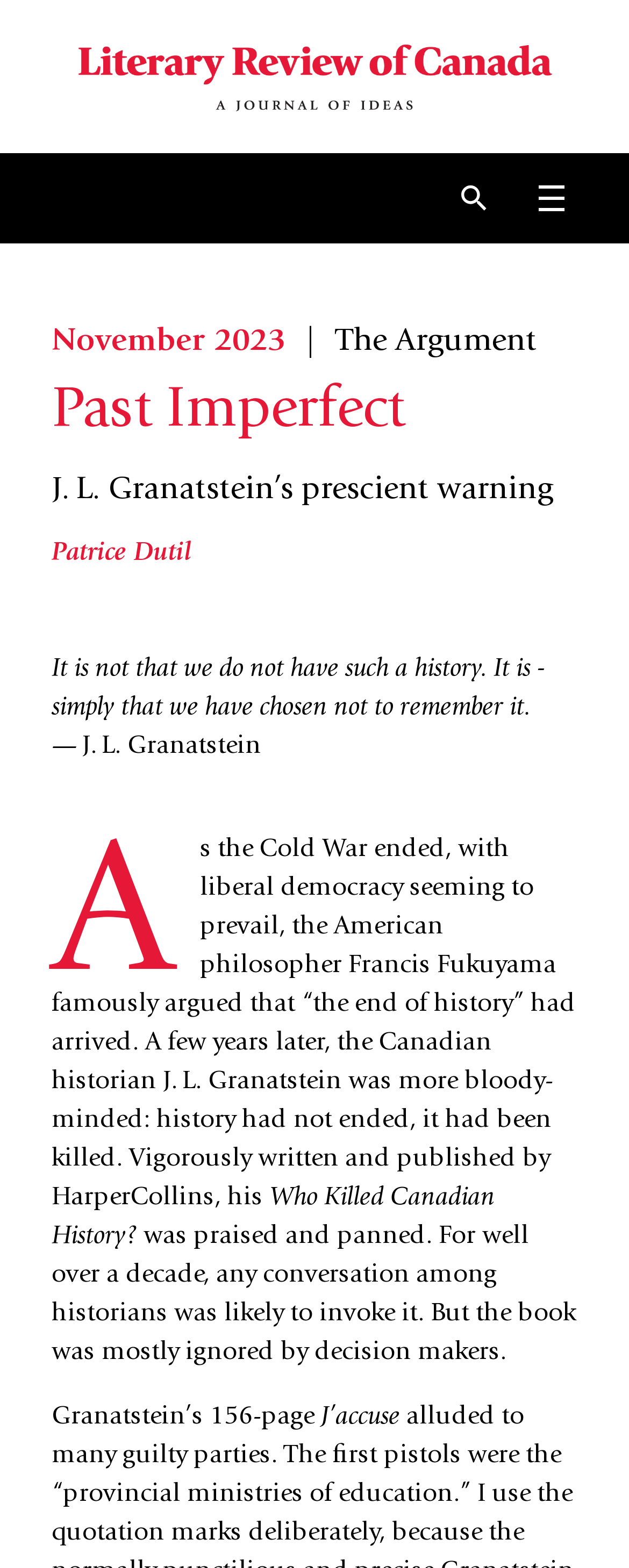Identify the bounding box coordinates for the UI element that matches this description: "alt="Literary Review of Canada logo"".

[0.0, 0.025, 1.0, 0.073]